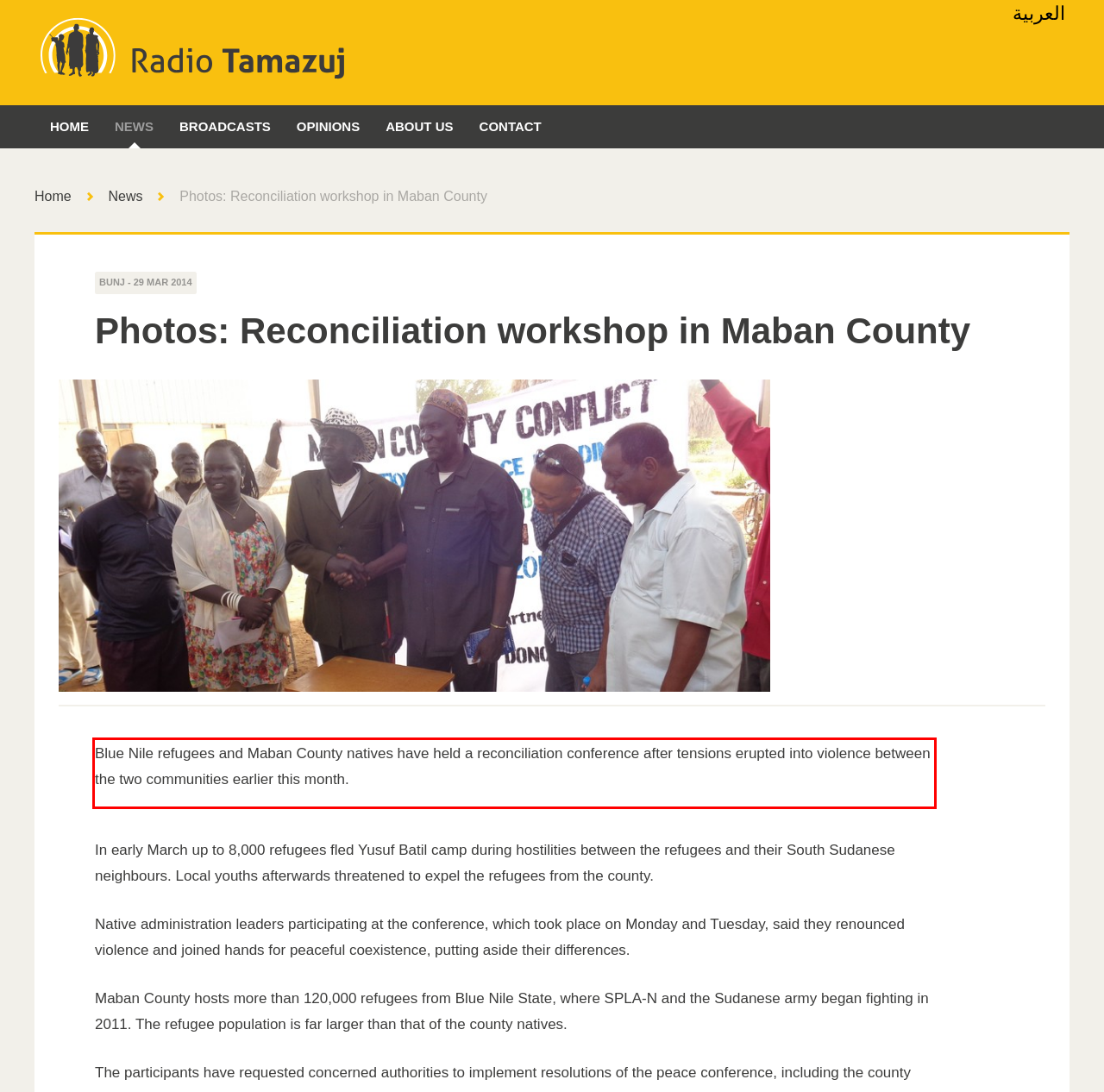Please extract the text content from the UI element enclosed by the red rectangle in the screenshot.

Blue Nile refugees and Maban County natives have held a reconciliation conference after tensions erupted into violence between the two communities earlier this month.